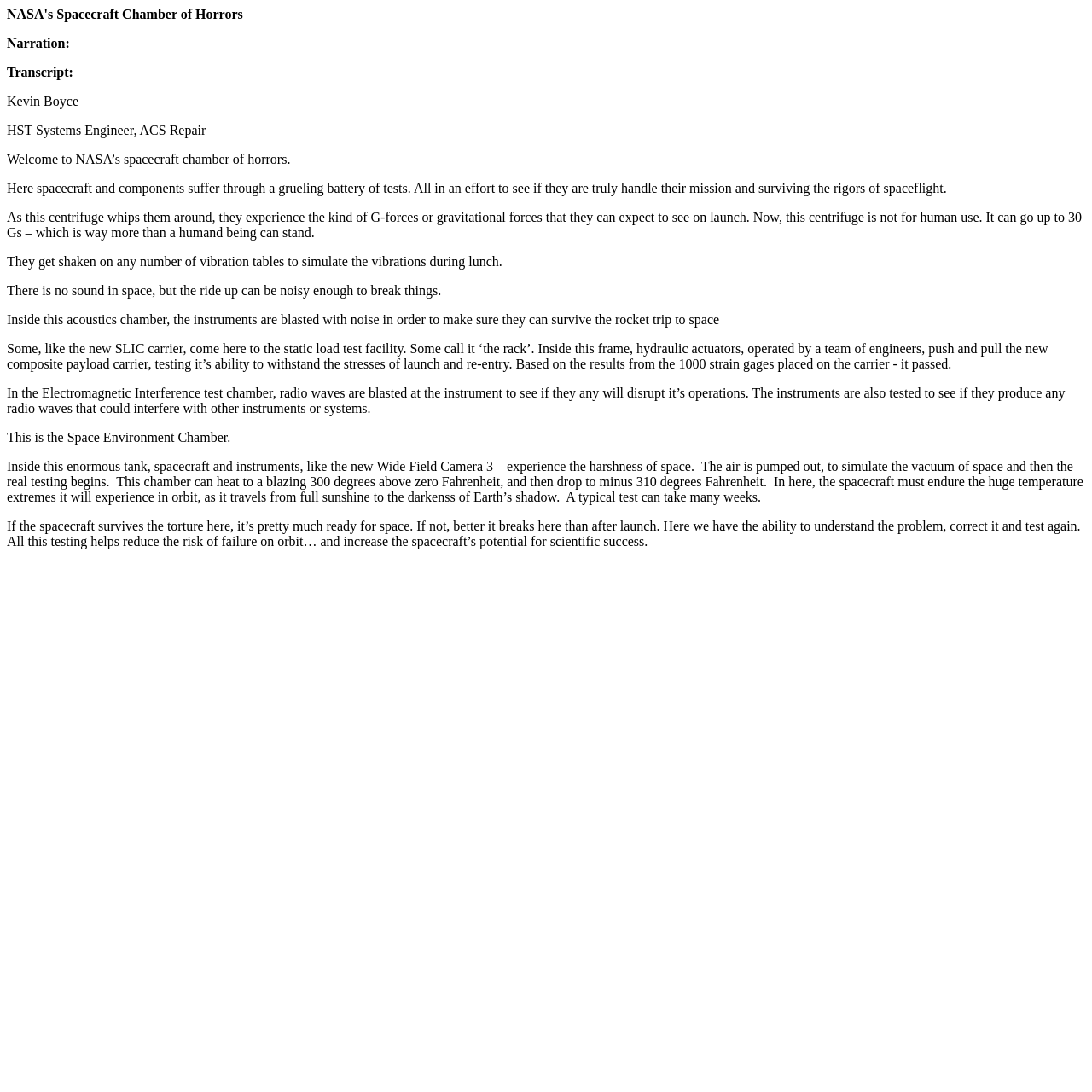What is the Space Environment Chamber used for?
Answer the question using a single word or phrase, according to the image.

To simulate space conditions